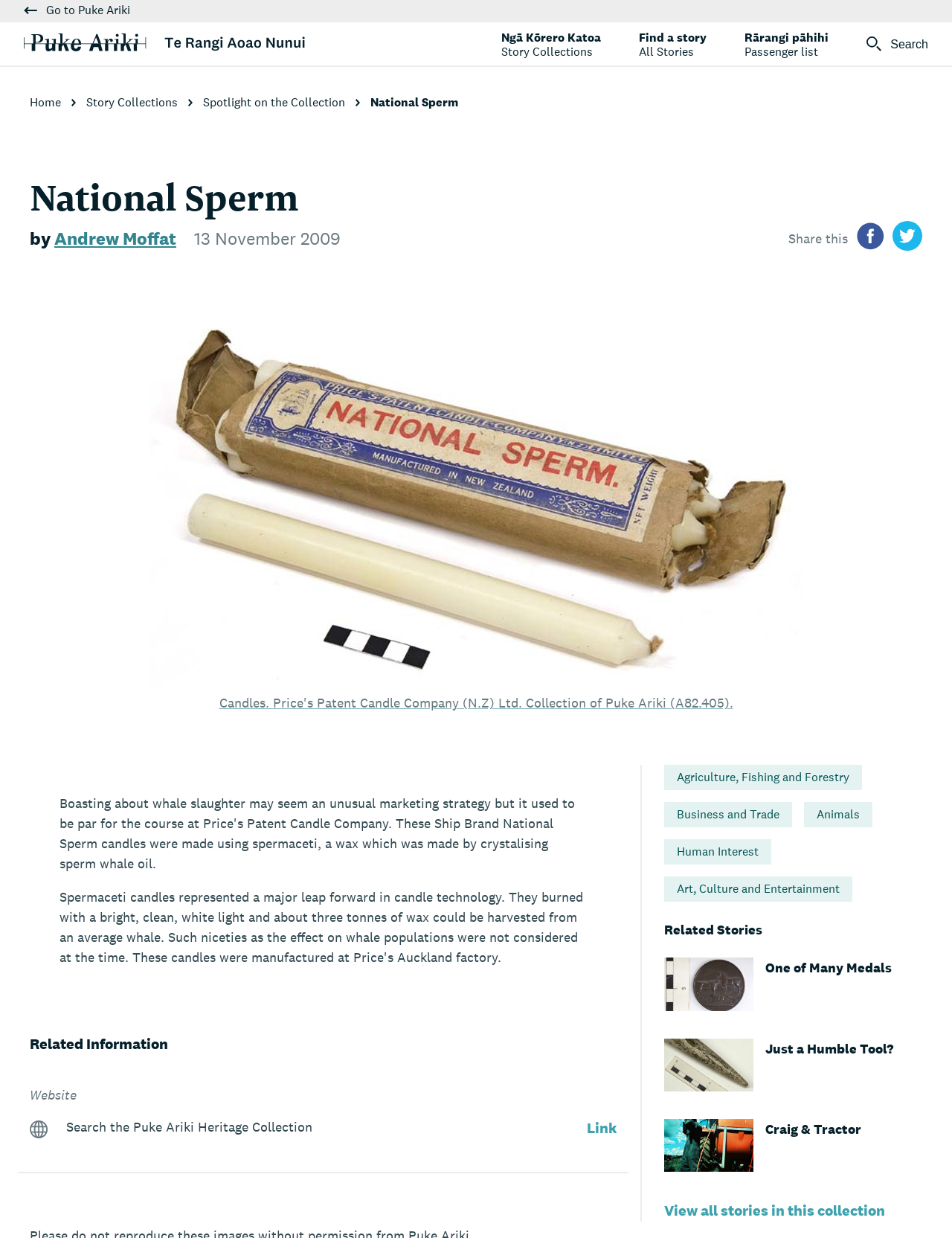What is the name of the collection?
Please respond to the question with a detailed and thorough explanation.

The name of the collection can be found in the heading element at the top of the webpage, which reads 'National Sperm'. This is also confirmed by the static text element with the same text.